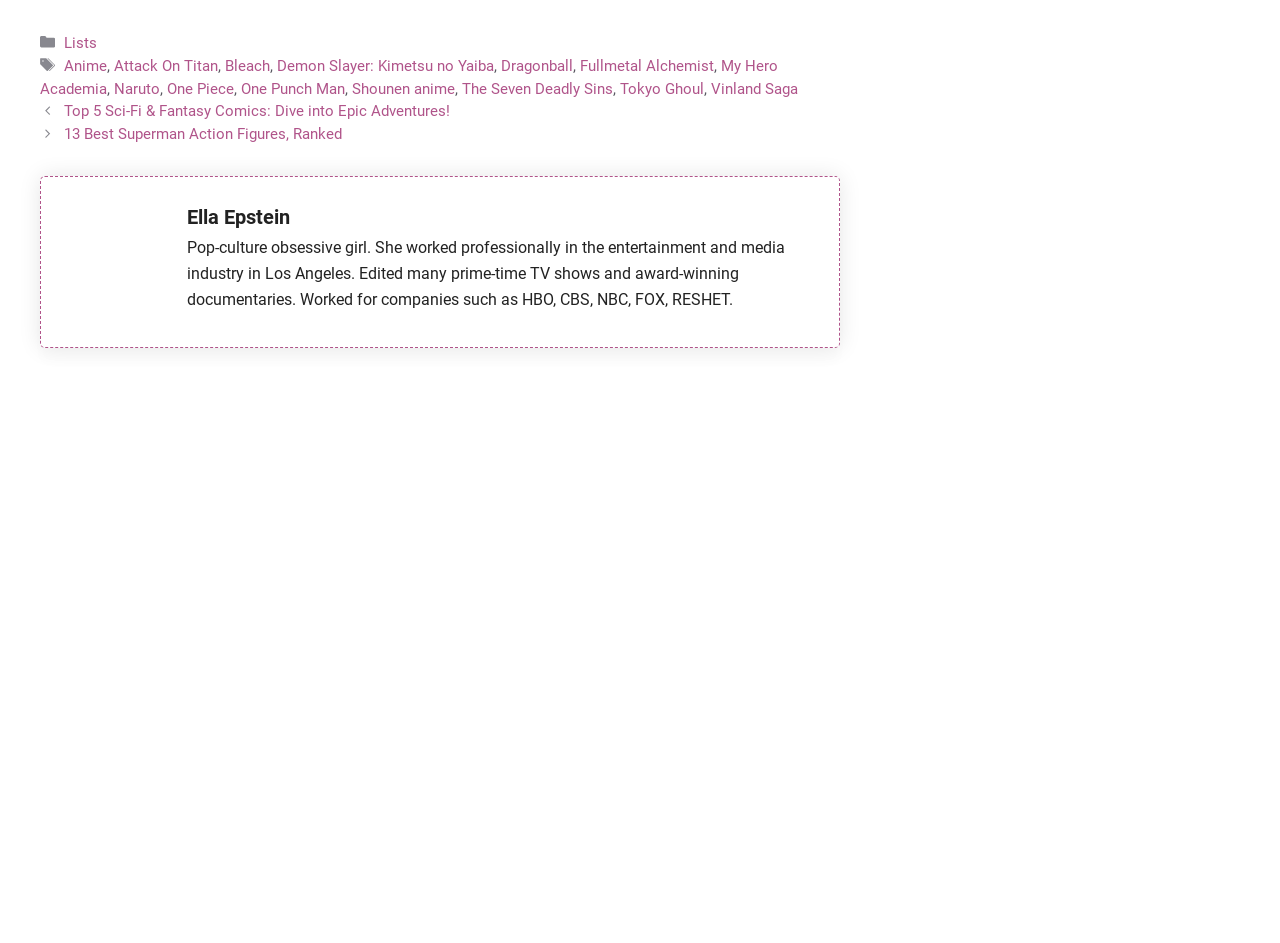Determine the bounding box for the described HTML element: "My Hero Academia". Ensure the coordinates are four float numbers between 0 and 1 in the format [left, top, right, bottom].

[0.031, 0.407, 0.608, 0.45]